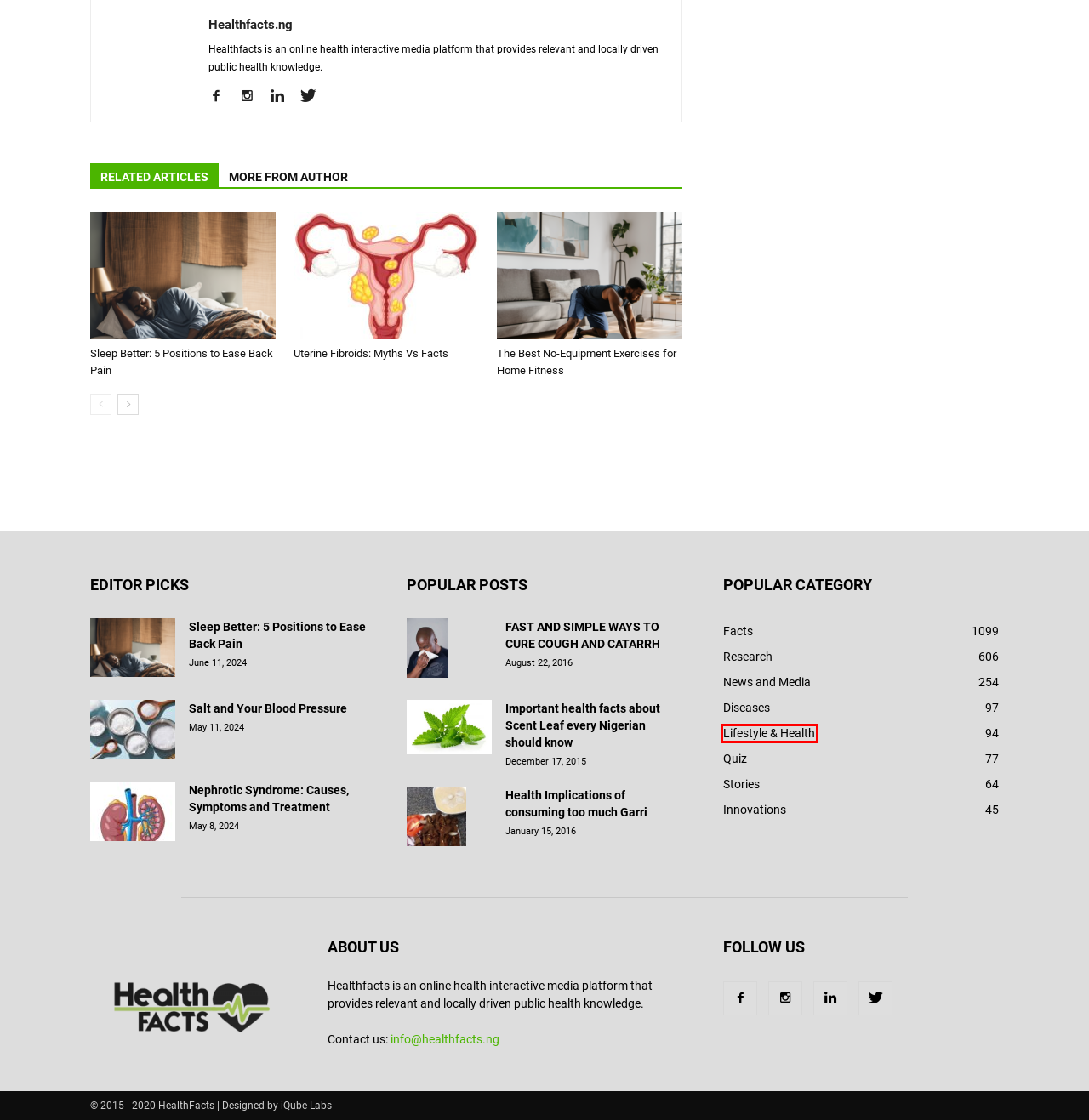Provided is a screenshot of a webpage with a red bounding box around an element. Select the most accurate webpage description for the page that appears after clicking the highlighted element. Here are the candidates:
A. Quiz Archives - Healthfacts
B. Innovations Archives - Healthfacts
C. Sleep Better: 5 Positions to Ease Back Pain - Healthfacts
D. Lifestyle & Health Archives - Healthfacts
E. The Best No-Equipment Exercises for Home Fitness - Healthfacts
F. Diseases Archives - Healthfacts
G. Salt and Your Blood Pressure - Healthfacts
H. FAST AND SIMPLE WAYS TO CURE COUGH AND CATARRH - Healthfacts

D